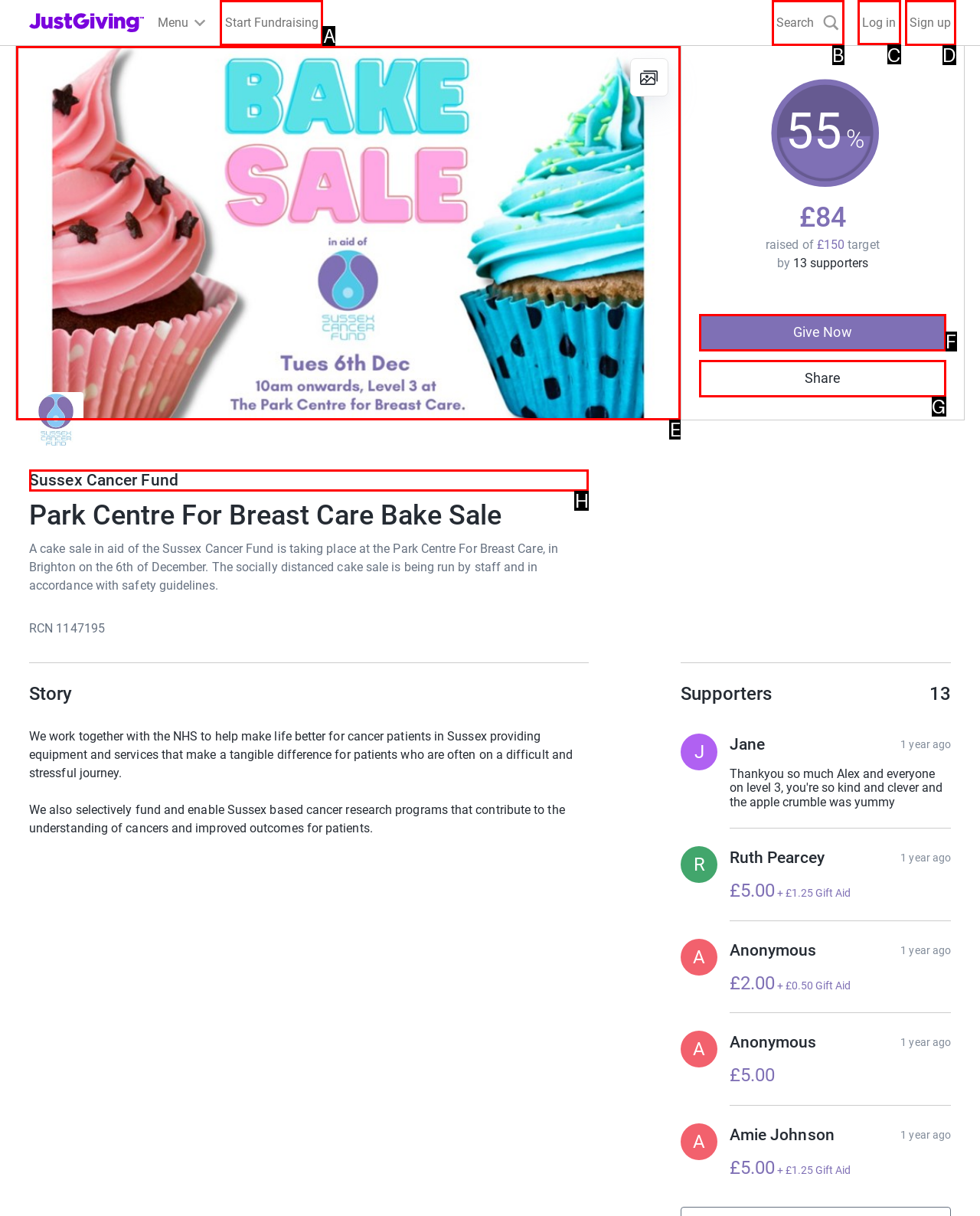Given the task: Log in, tell me which HTML element to click on.
Answer with the letter of the correct option from the given choices.

C